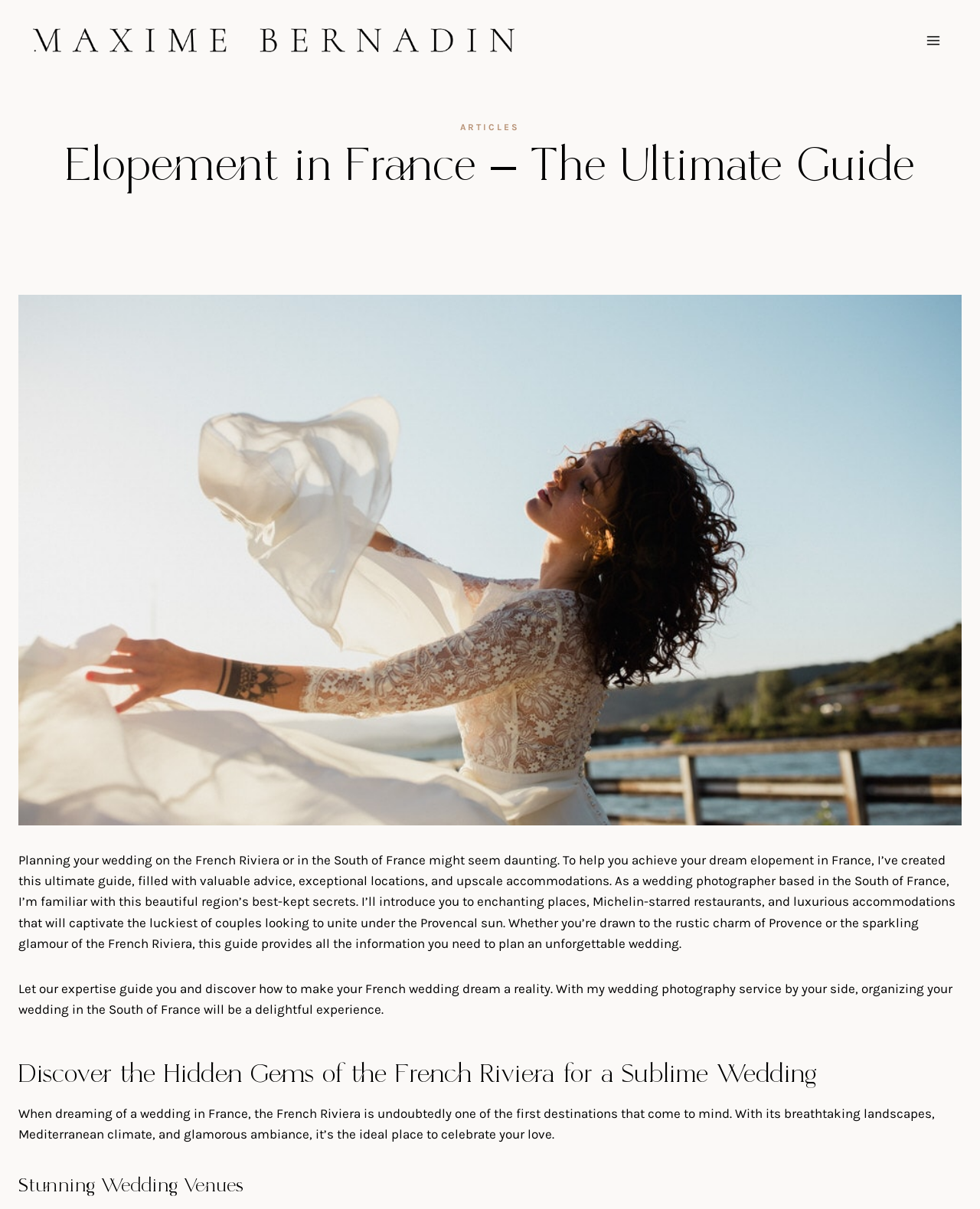Locate the UI element described by Scroll to top in the provided webpage screenshot. Return the bounding box coordinates in the format (top-left x, top-left y, bottom-right x, bottom-right y), ensuring all values are between 0 and 1.

[0.951, 0.796, 0.984, 0.823]